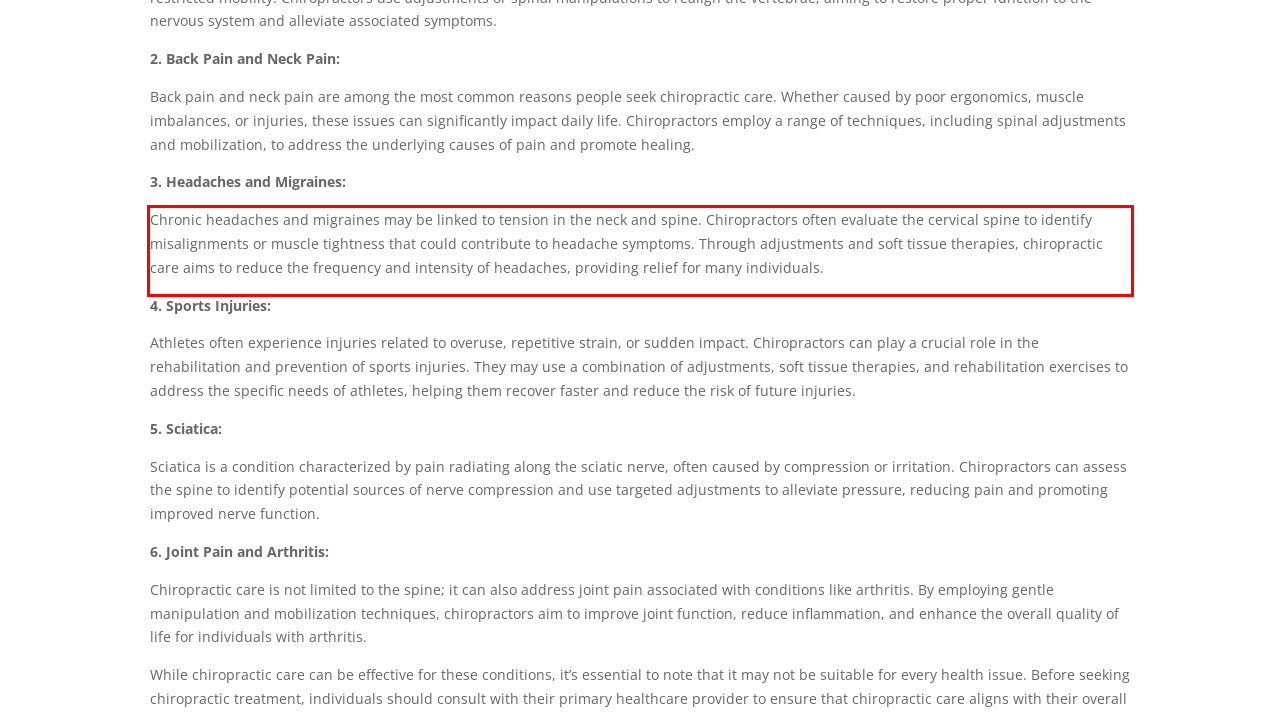In the screenshot of the webpage, find the red bounding box and perform OCR to obtain the text content restricted within this red bounding box.

Chronic headaches and migraines may be linked to tension in the neck and spine. Chiropractors often evaluate the cervical spine to identify misalignments or muscle tightness that could contribute to headache symptoms. Through adjustments and soft tissue therapies, chiropractic care aims to reduce the frequency and intensity of headaches, providing relief for many individuals.